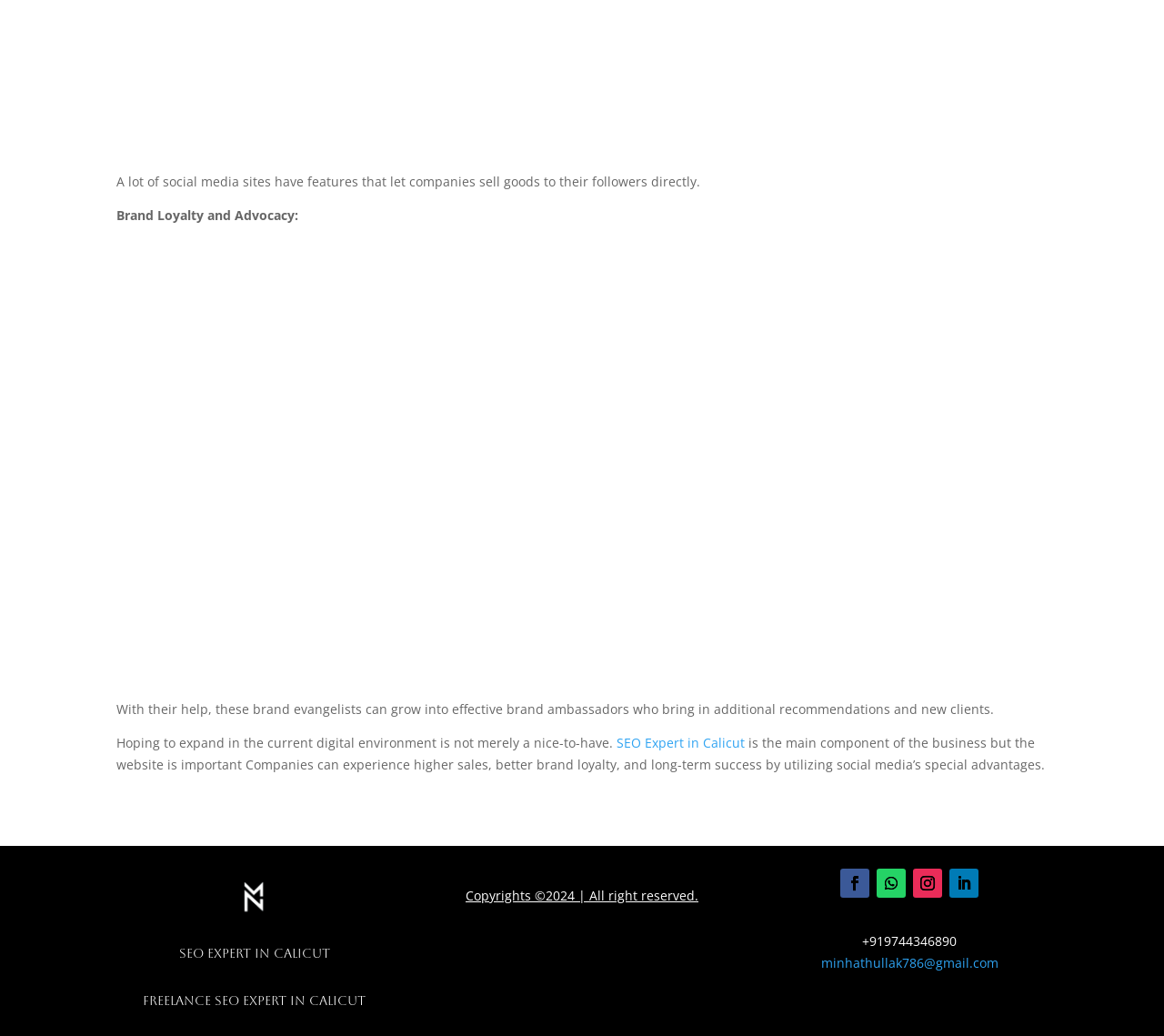Please provide a short answer using a single word or phrase for the question:
What is the role of social media in business?

to sell goods directly